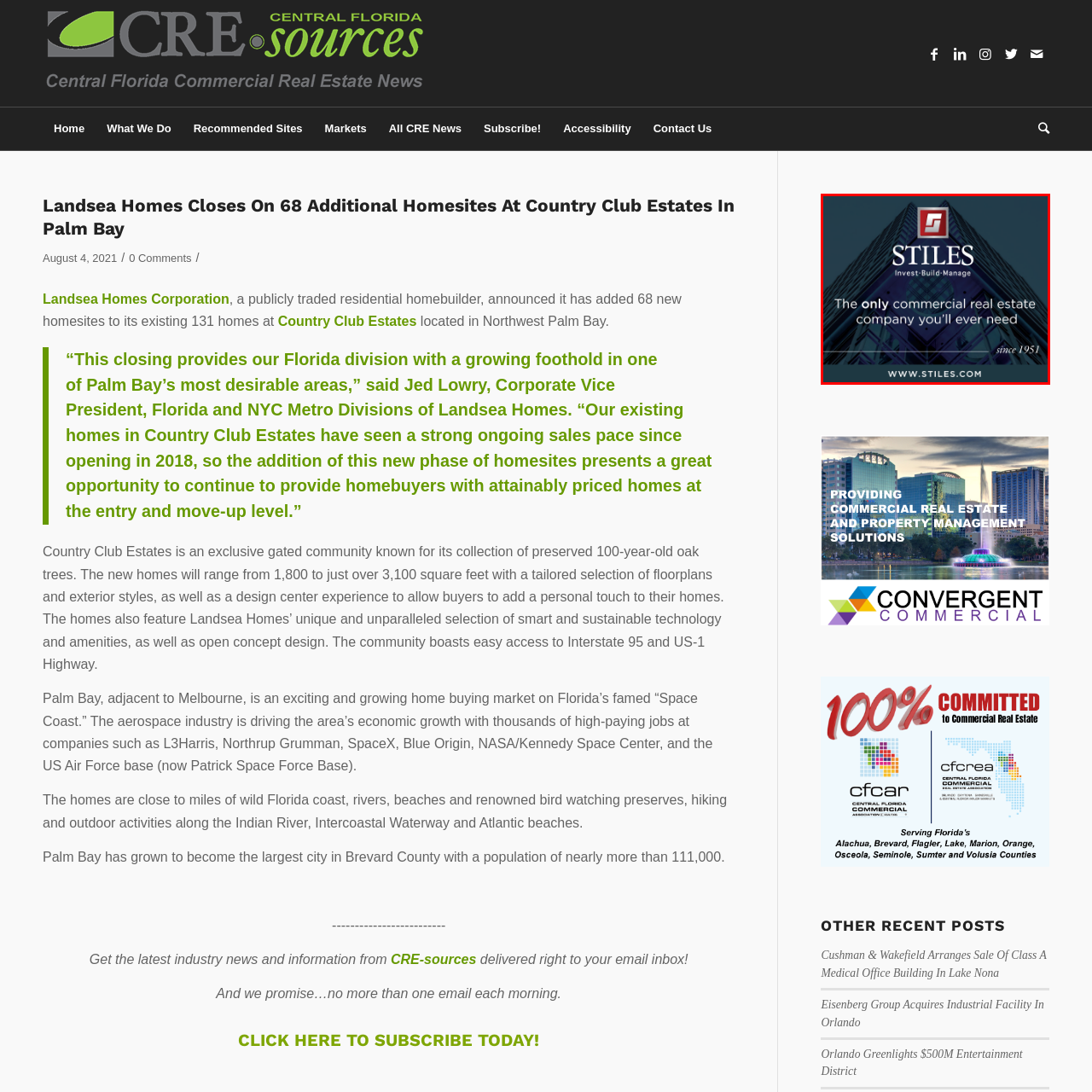Generate an in-depth caption for the image enclosed by the red boundary.

This image features a promotional banner for Stiles, a commercial real estate company that emphasizes its extensive expertise in the industry. The visually striking background showcases a modern building, underscoring the company's focus on investment, construction, and management since 1951. At the forefront, the text highlights Stiles as "The only commercial real estate company you'll ever need," reinforcing the brand's commitment to excellence. The logo, prominently displayed at the top, adds a professional touch, while the website URL at the bottom invites potential clients to learn more about their services.